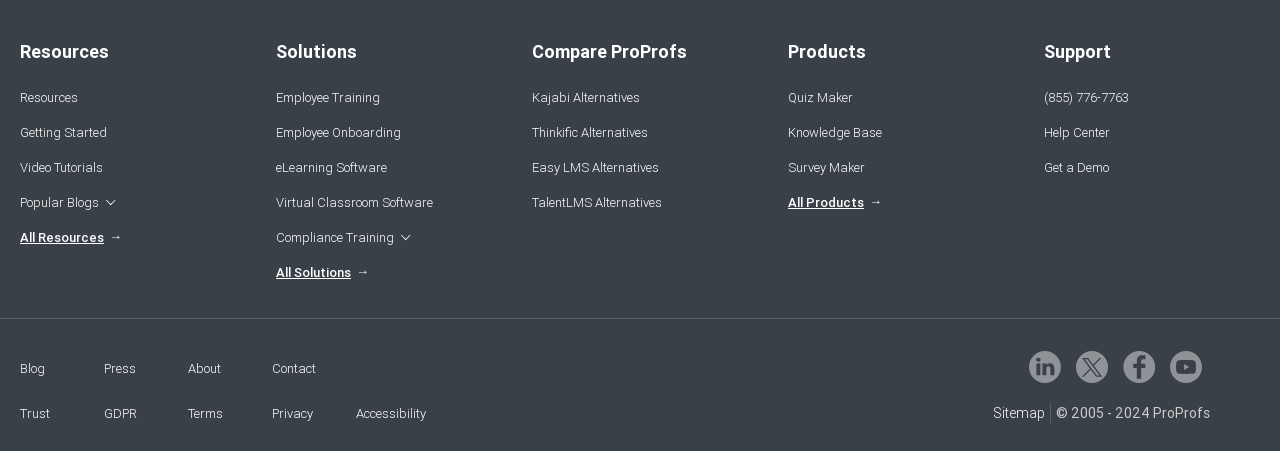Provide the bounding box coordinates of the HTML element this sentence describes: "Get a Demo".

[0.816, 0.35, 0.882, 0.395]